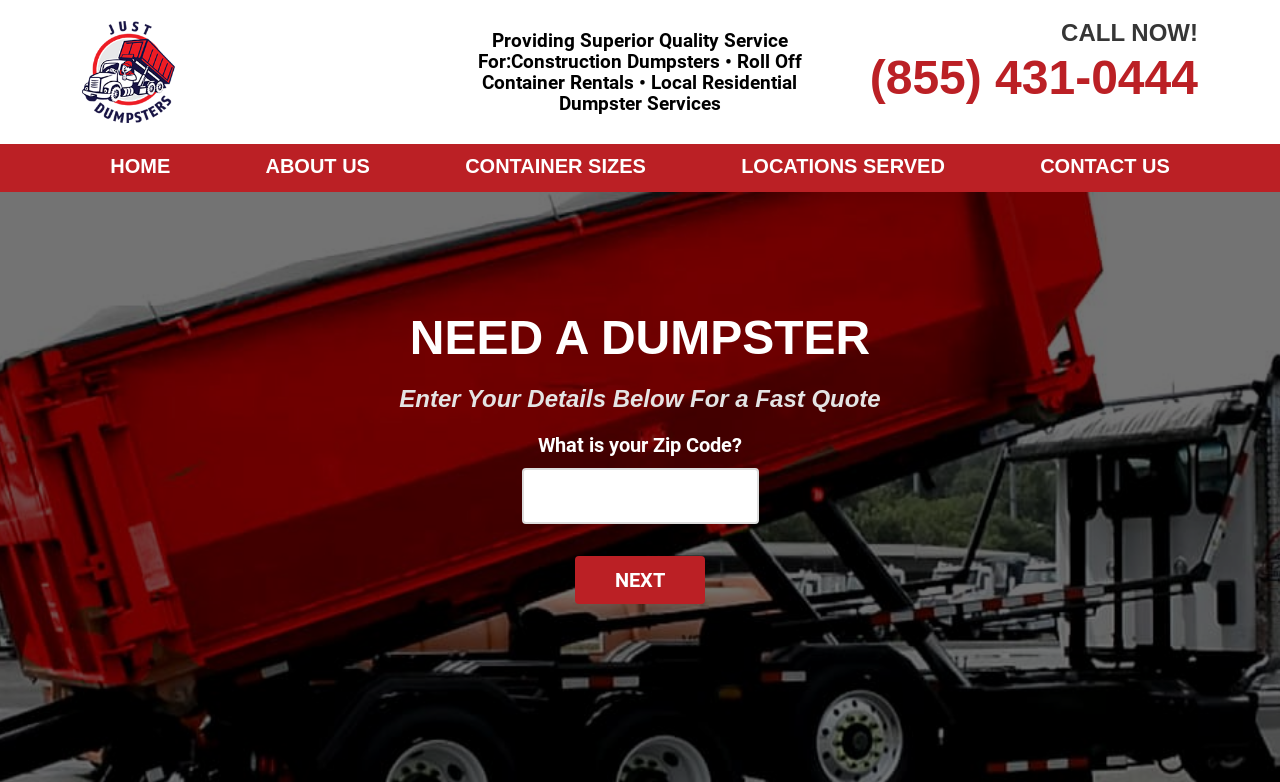Please identify the bounding box coordinates of where to click in order to follow the instruction: "Enter your zip code".

[0.407, 0.598, 0.593, 0.67]